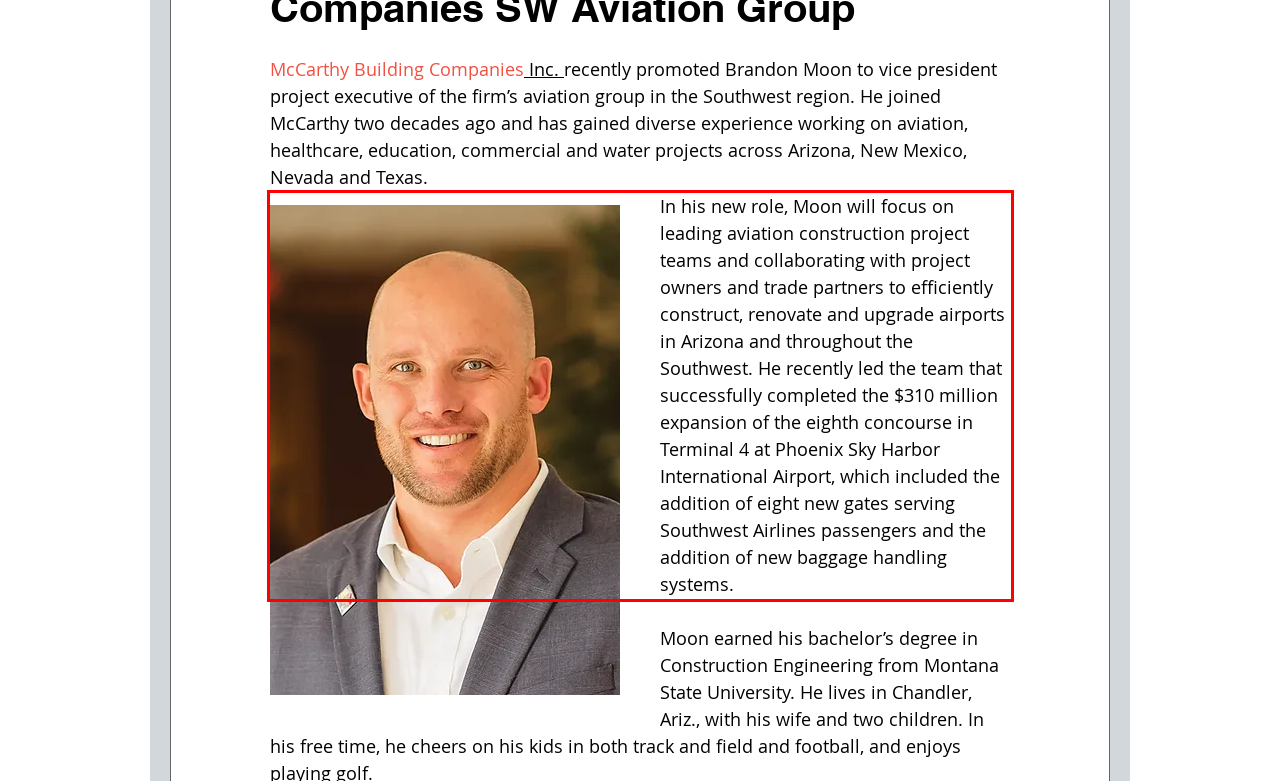Given a screenshot of a webpage containing a red bounding box, perform OCR on the text within this red bounding box and provide the text content.

In his new role, Moon will focus on leading aviation construction project teams and collaborating with project owners and trade partners to efficiently construct, renovate and upgrade airports in Arizona and throughout the Southwest. He recently led the team that successfully completed the $310 million expansion of the eighth concourse in Terminal 4 at Phoenix Sky Harbor International Airport, which included the addition of eight new gates serving Southwest Airlines passengers and the addition of new baggage handling systems.